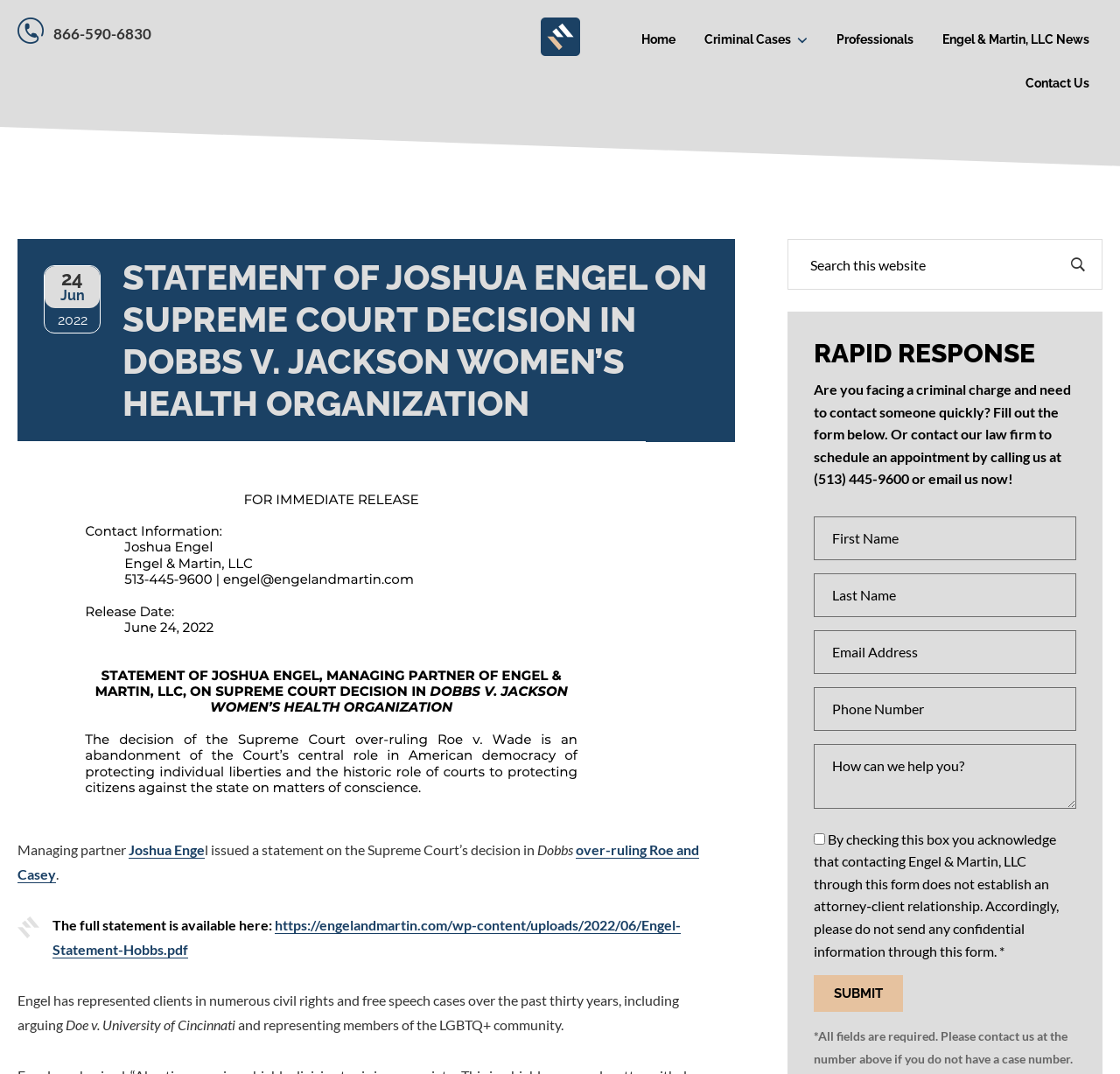What is the topic of Joshua Engel's statement?
Examine the image and provide an in-depth answer to the question.

The topic of Joshua Engel's statement can be inferred from the heading 'STATEMENT OF JOSHUA ENGEL ON SUPREME COURT DECISION IN DOBBS V. JACKSON WOMEN’S HEALTH ORGANIZATION'.